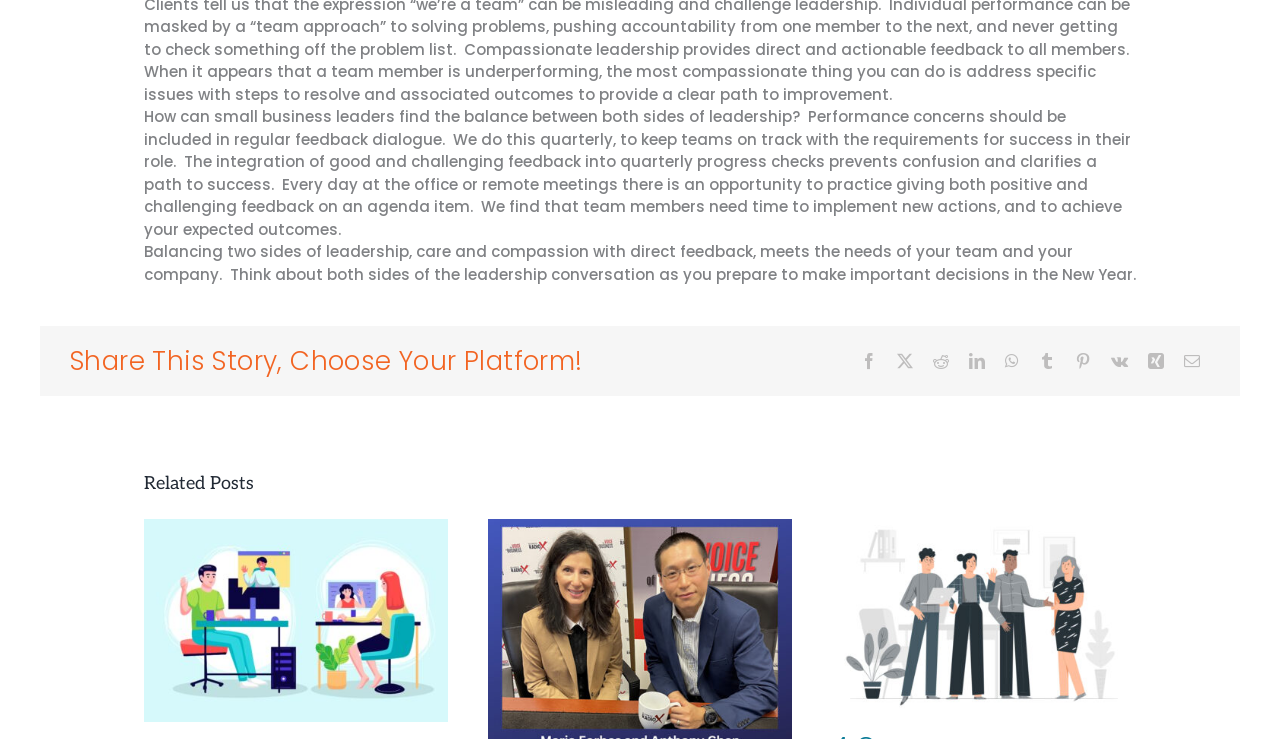What is the main topic of the webpage?
Could you answer the question with a detailed and thorough explanation?

The main topic of the webpage is leadership, as it discusses the balance between care and compassion with direct feedback in leadership, and provides guidance on how to practice giving both positive and challenging feedback.